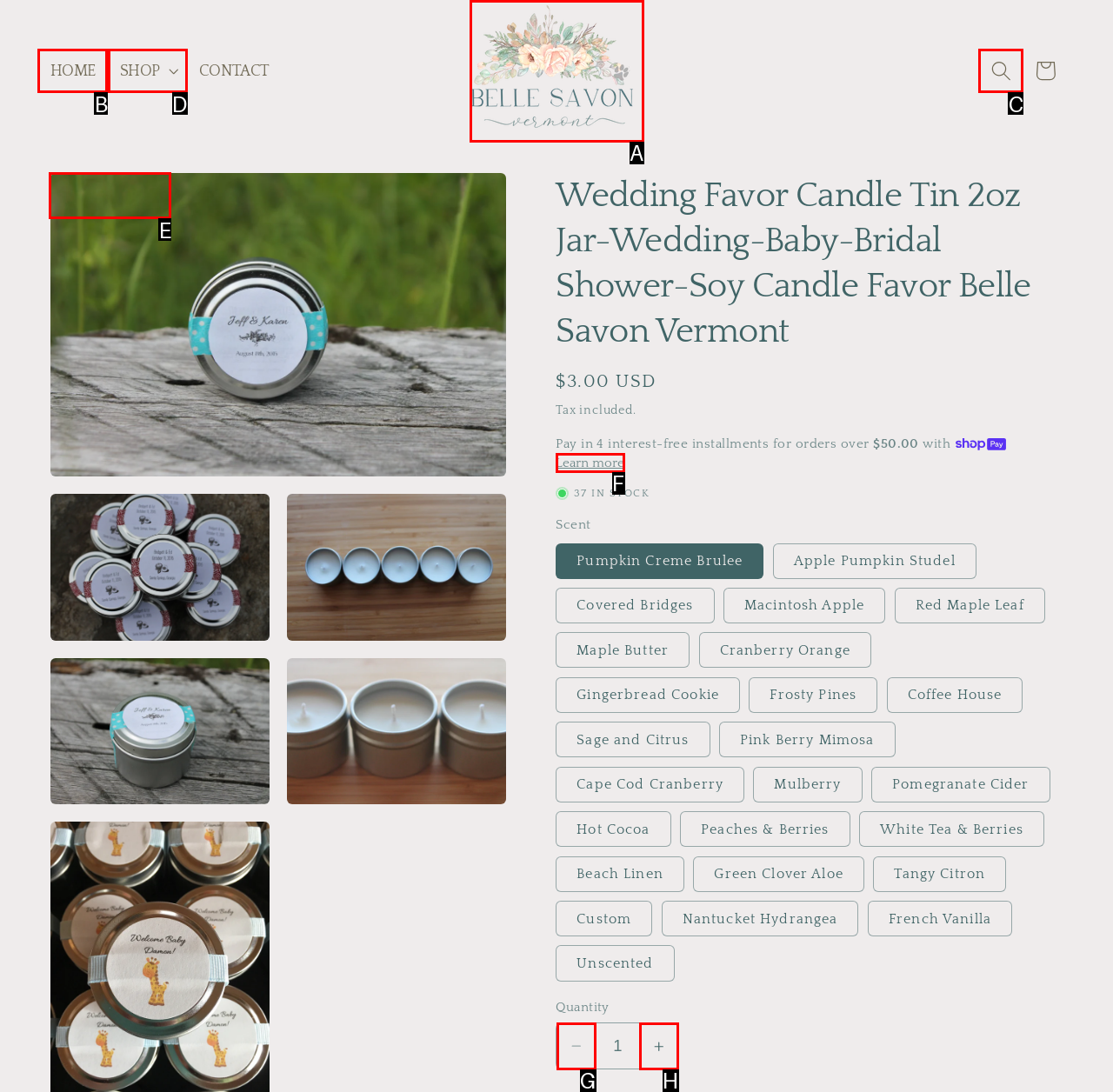Point out the HTML element I should click to achieve the following task: View posts Provide the letter of the selected option from the choices.

None